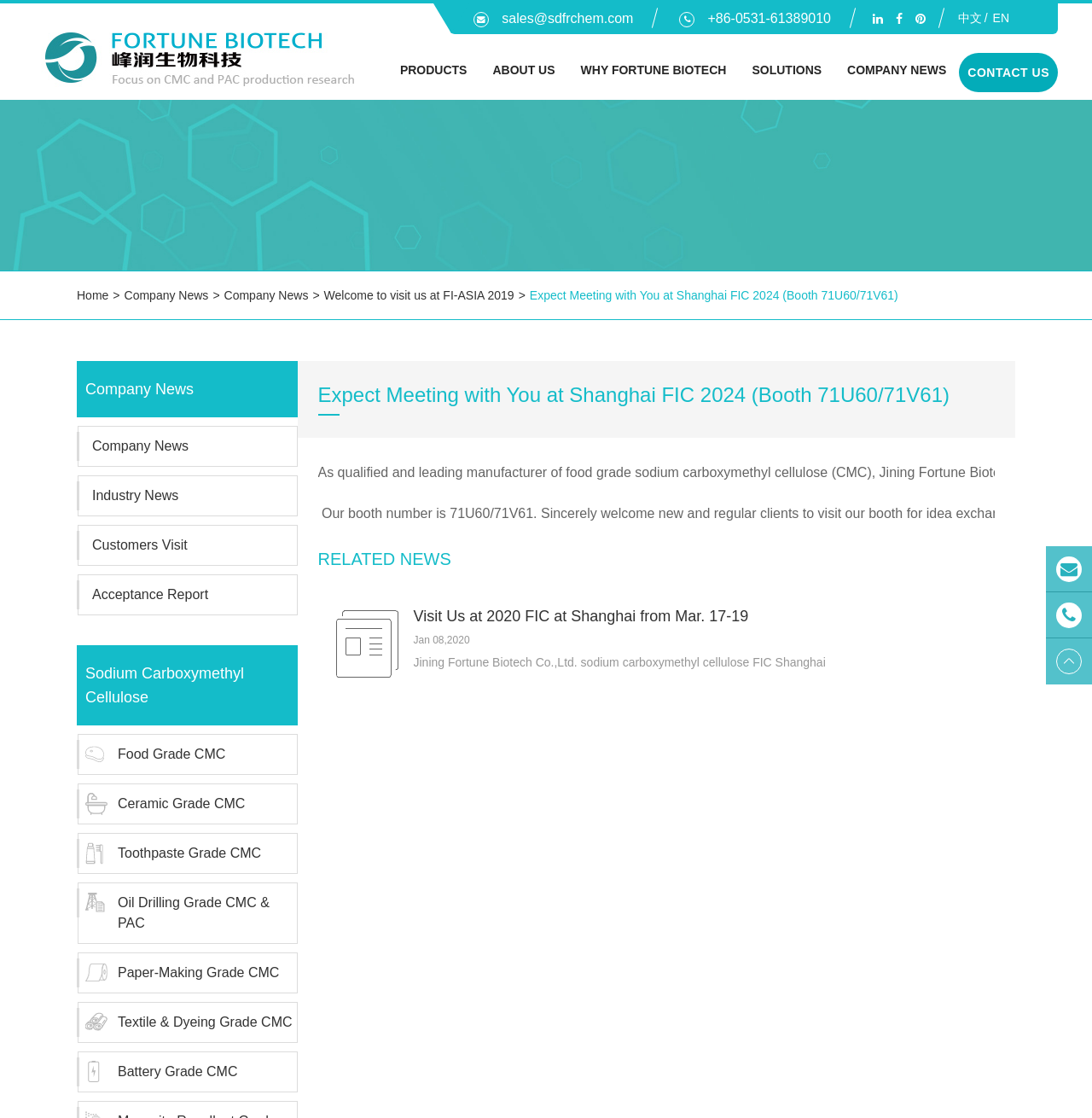Pinpoint the bounding box coordinates of the element you need to click to execute the following instruction: "View the company news". The bounding box should be represented by four float numbers between 0 and 1, in the format [left, top, right, bottom].

[0.764, 0.047, 0.878, 0.078]